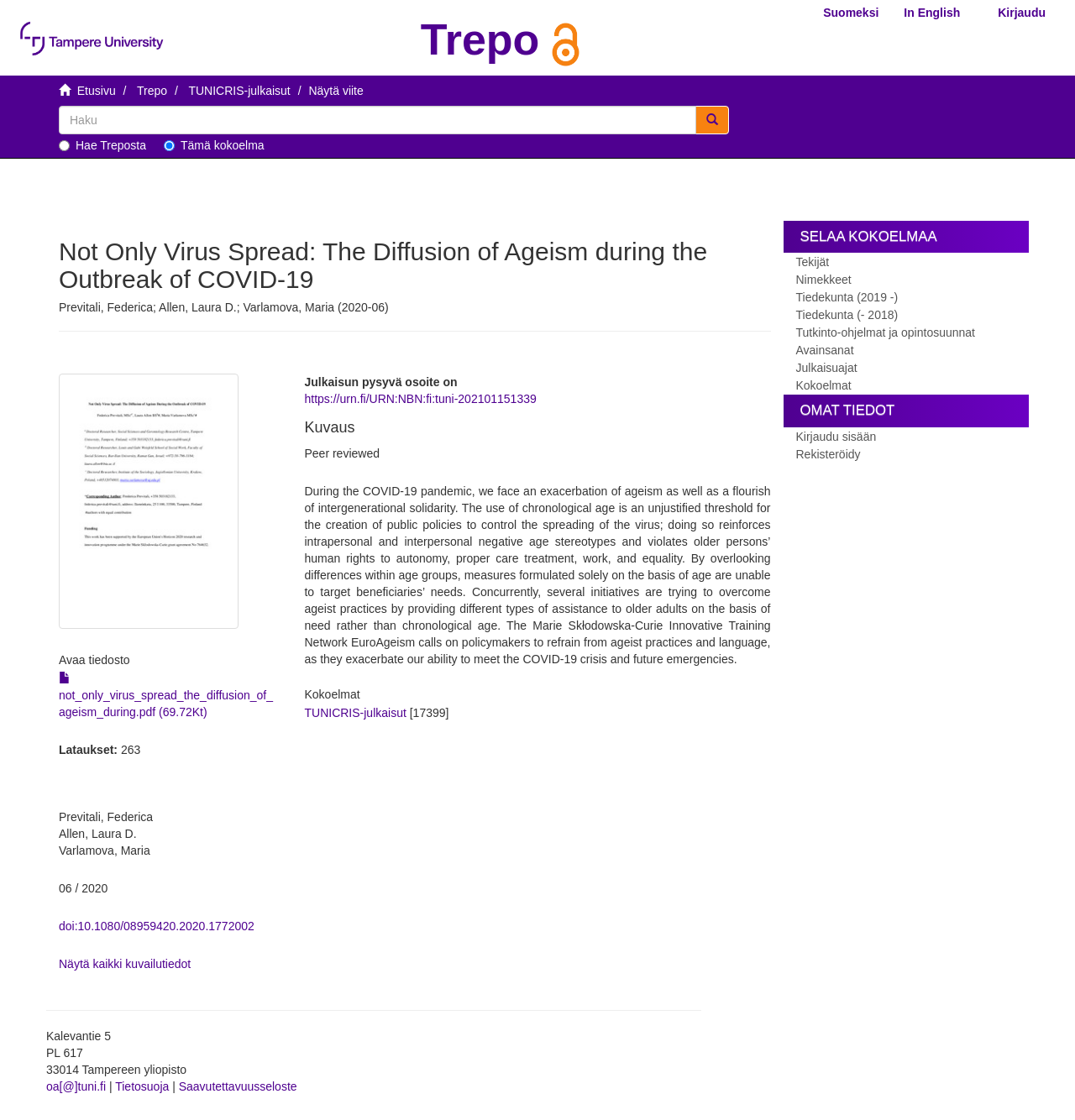Bounding box coordinates are given in the format (top-left x, top-left y, bottom-right x, bottom-right y). All values should be floating point numbers between 0 and 1. Provide the bounding box coordinate for the UI element described as: Tiedekunta (2019 -)

[0.729, 0.257, 0.957, 0.274]